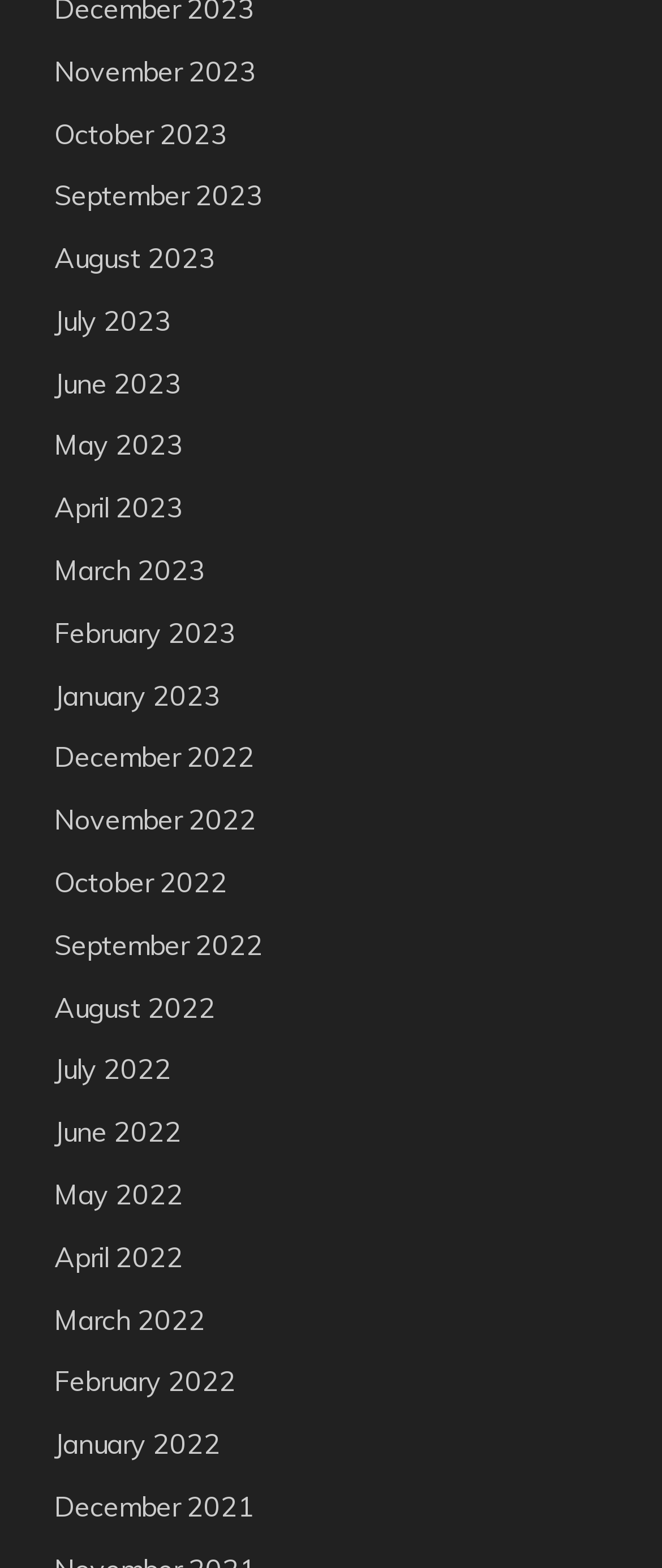What is the latest month listed on the webpage?
Provide a concise answer using a single word or phrase based on the image.

November 2023